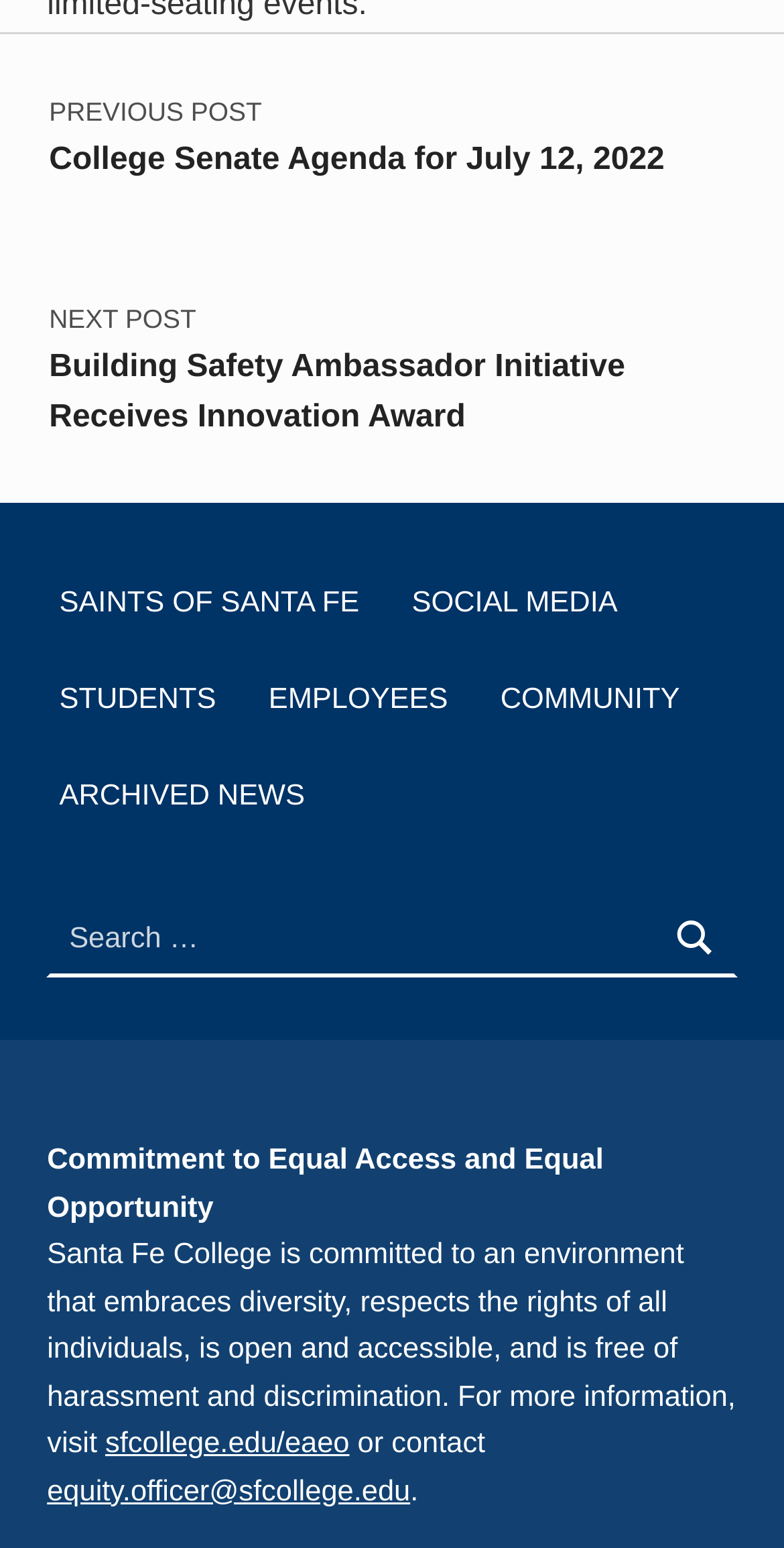Determine the bounding box coordinates for the clickable element required to fulfill the instruction: "Visit Saints of Santa Fe". Provide the coordinates as four float numbers between 0 and 1, i.e., [left, top, right, bottom].

[0.06, 0.364, 0.474, 0.413]